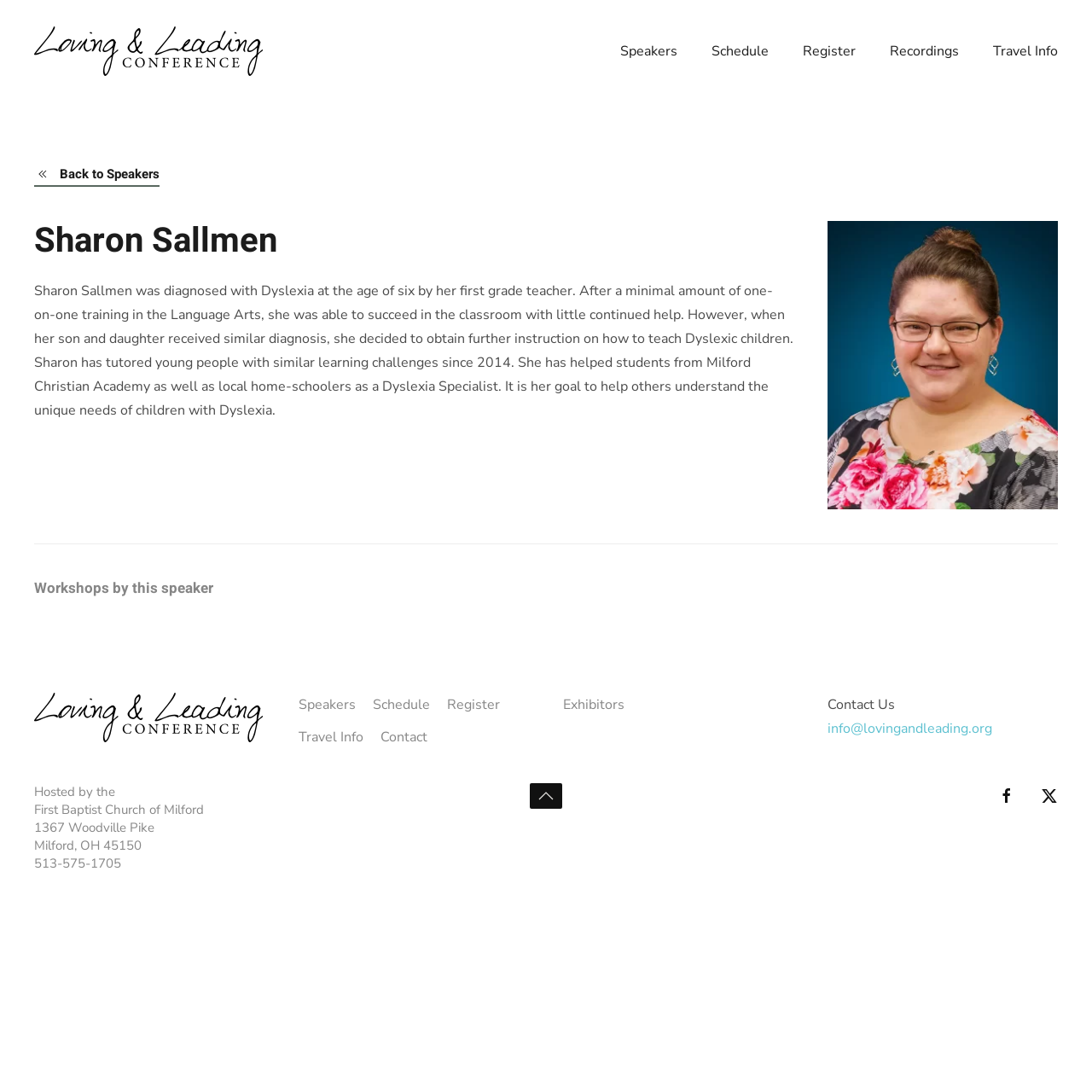Identify the bounding box coordinates of the section to be clicked to complete the task described by the following instruction: "View Sharon Sallmen's biography". The coordinates should be four float numbers between 0 and 1, formatted as [left, top, right, bottom].

[0.031, 0.258, 0.727, 0.385]